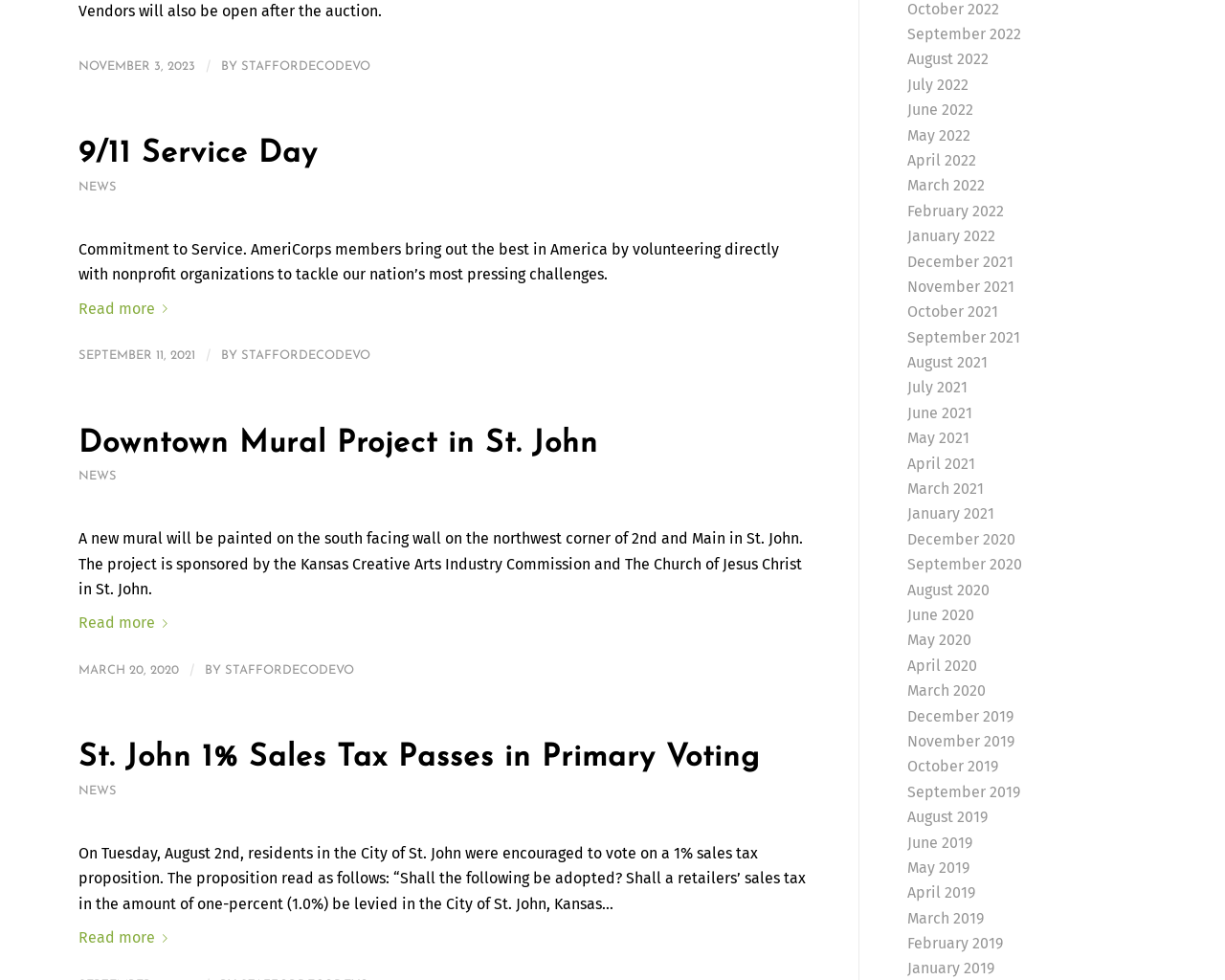Identify the bounding box coordinates for the region to click in order to carry out this instruction: "Read more about 9/11 Service Day". Provide the coordinates using four float numbers between 0 and 1, formatted as [left, top, right, bottom].

[0.064, 0.295, 0.143, 0.334]